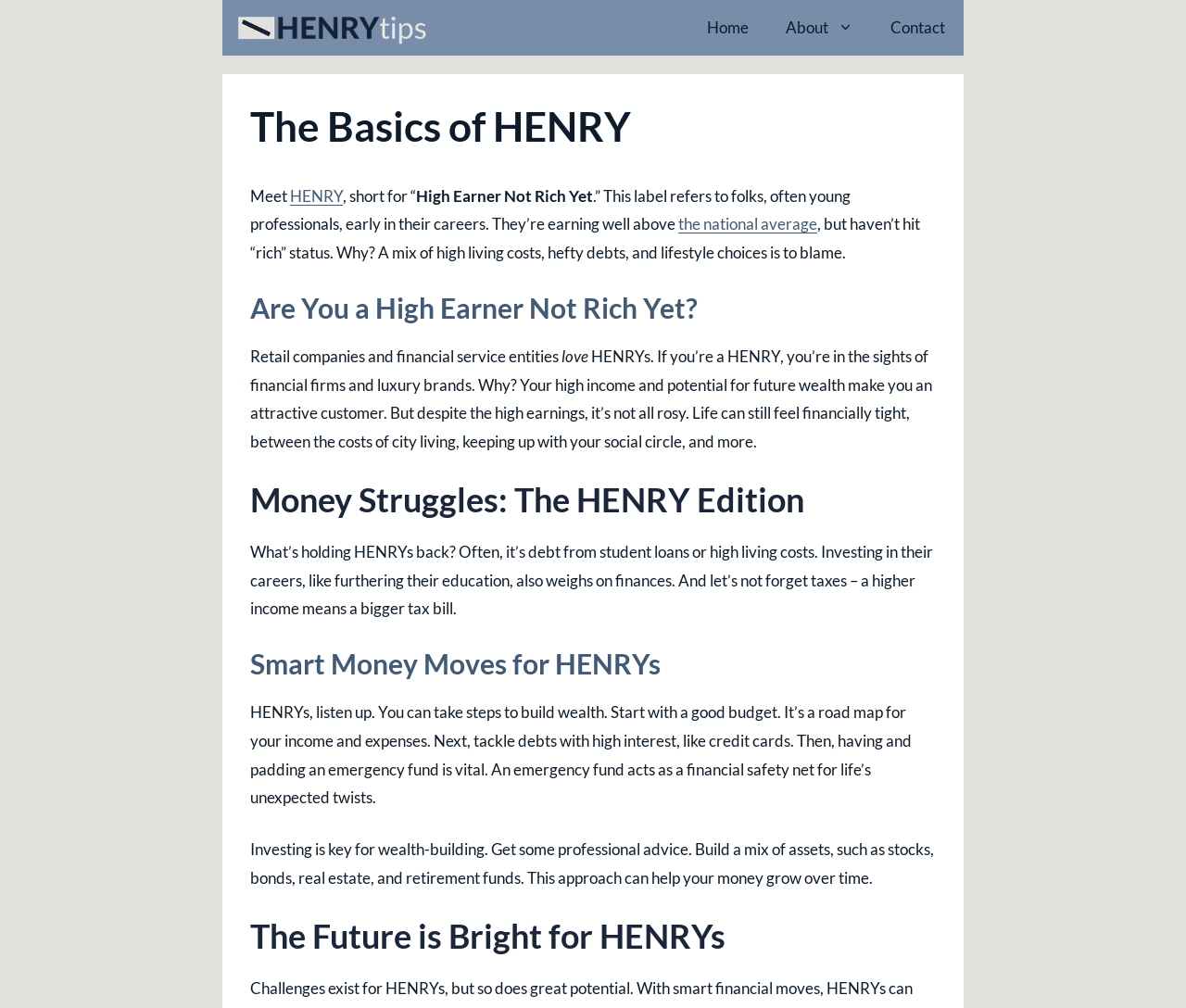Give a one-word or phrase response to the following question: What is one of the reasons HENRYs struggle financially?

Debt from student loans